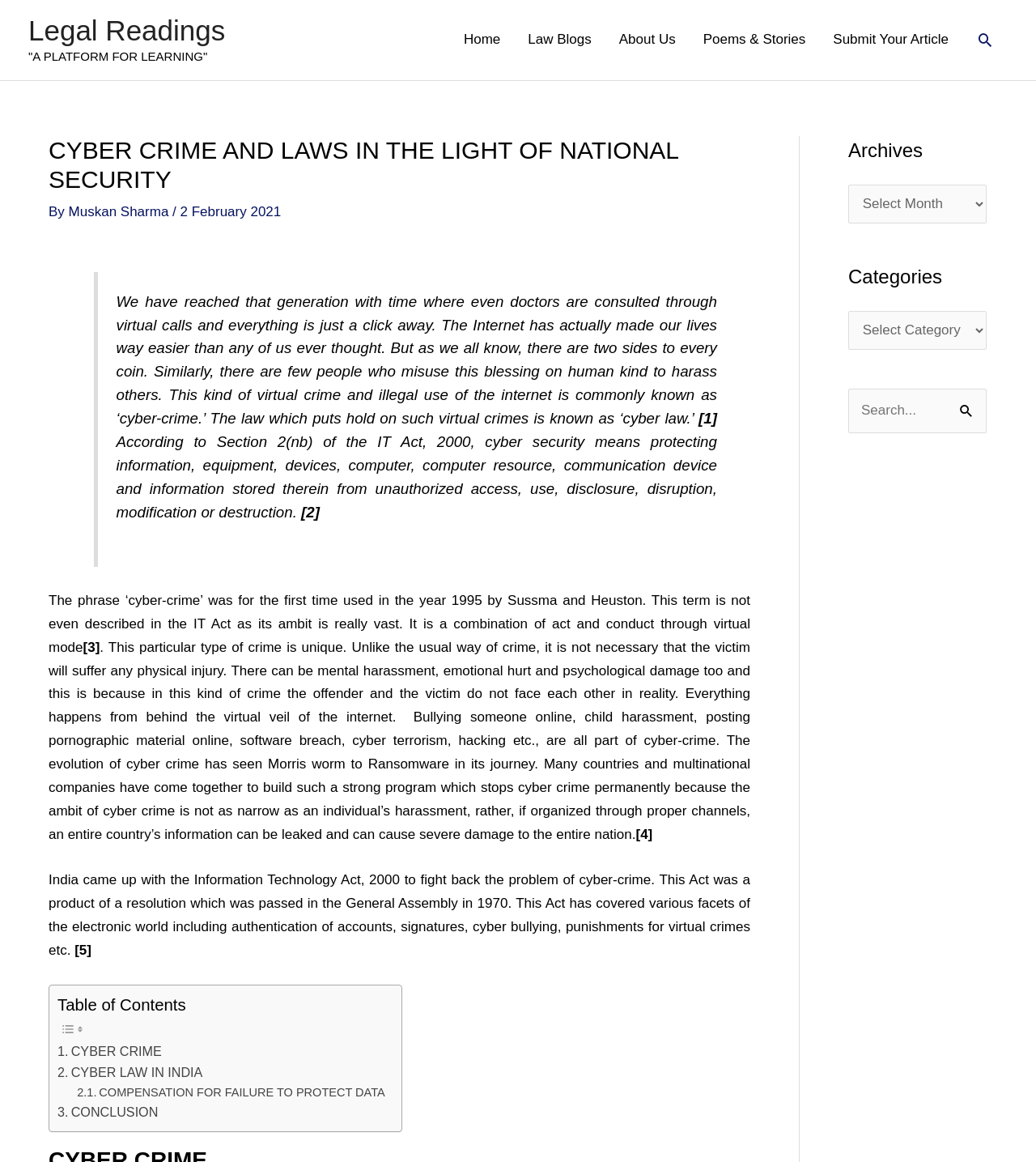Using details from the image, please answer the following question comprehensively:
How many sections are there in the table of contents?

The table of contents has links to 'CYBER CRIME', 'CYBER LAW IN INDIA', 'COMPENSATION FOR FAILURE TO PROTECT DATA', and 'CONCLUSION', which makes a total of 5 sections.